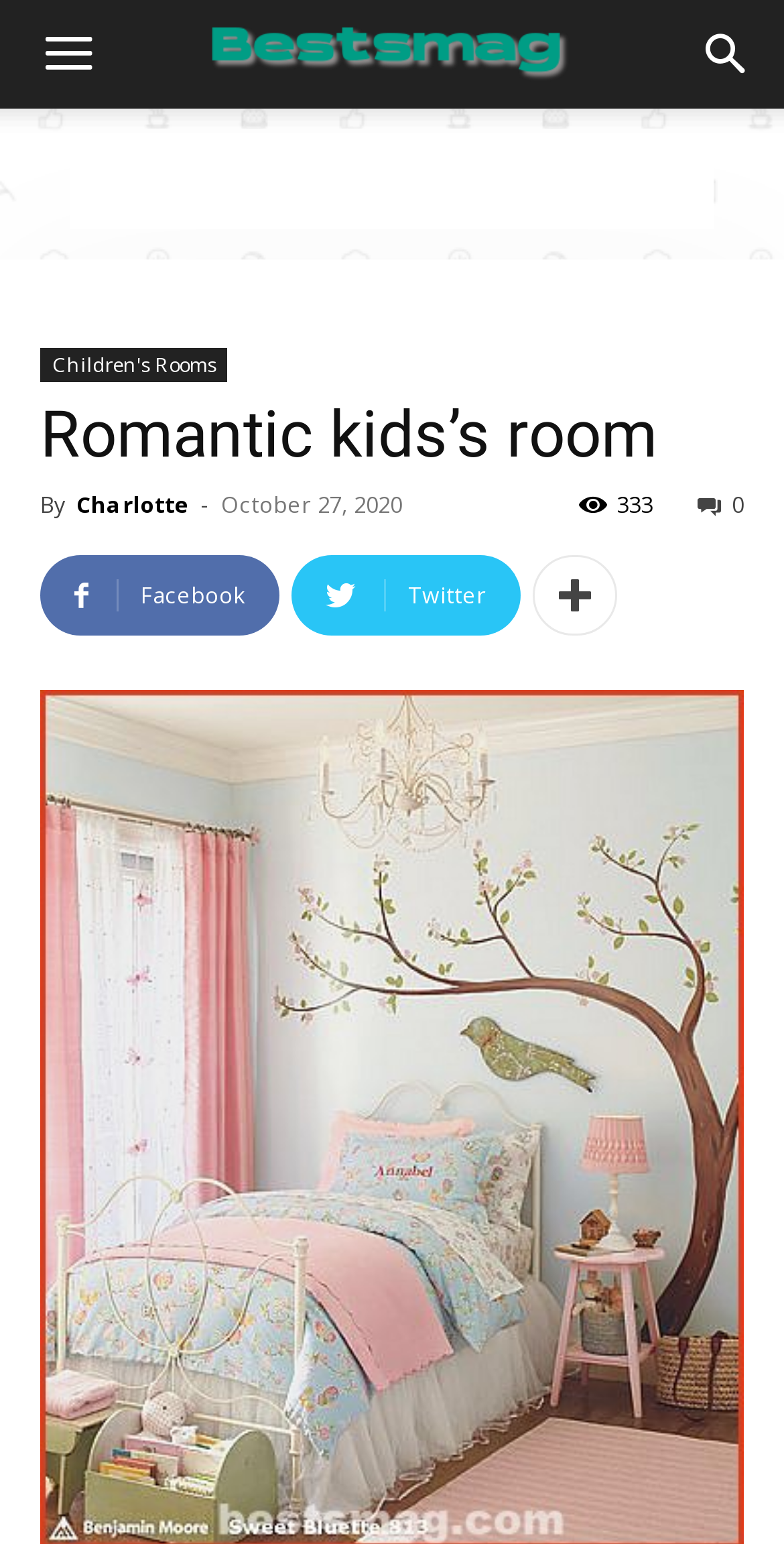What is the author of this article?
Could you answer the question with a detailed and thorough explanation?

The author of this article can be found by looking at the header section of the webpage, where it says 'By Charlotte'.